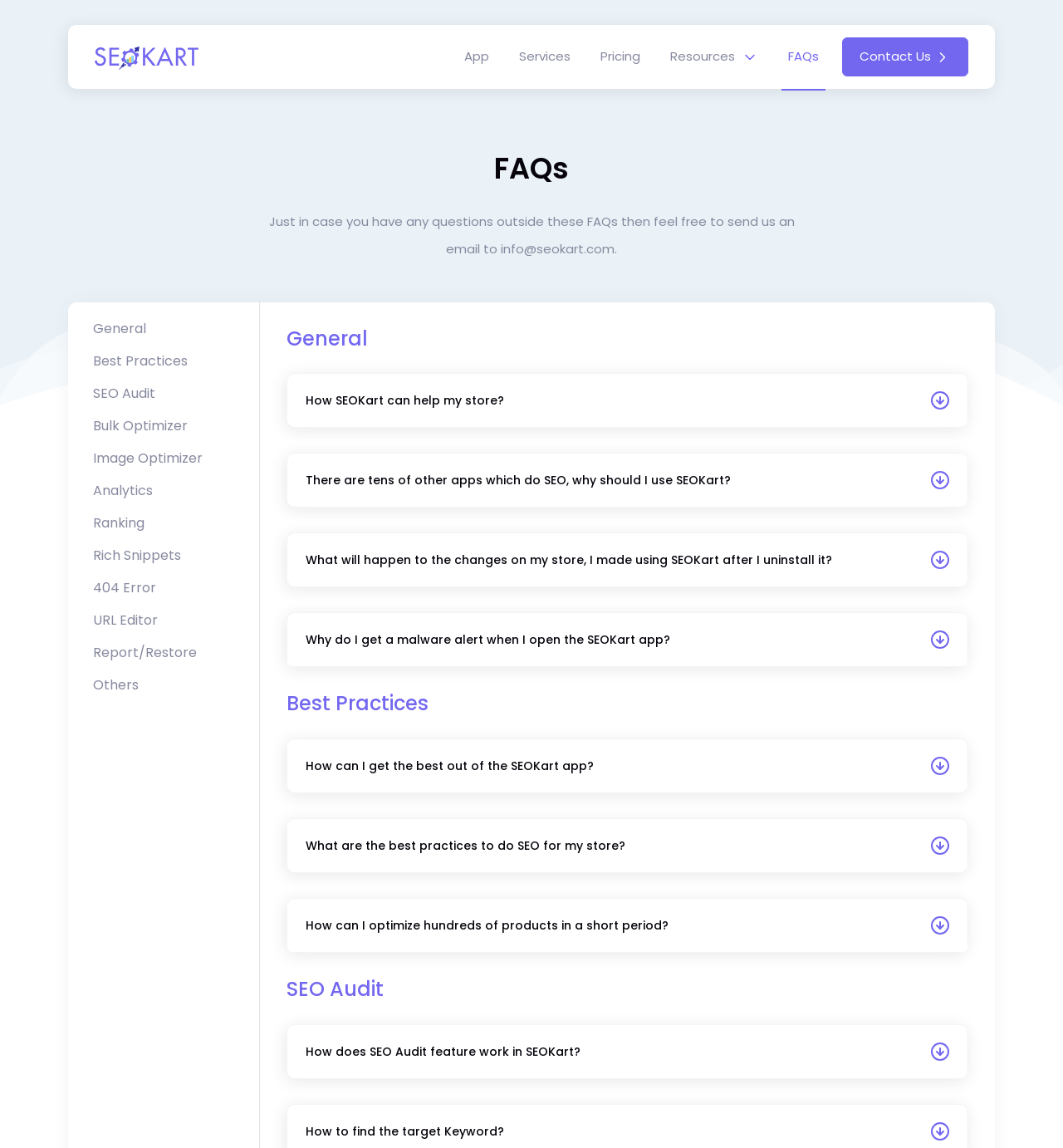What is the function of the 'Resources' button?
Answer the question with detailed information derived from the image.

The 'Resources' button is a toggle button that can be expanded or collapsed. Currently, it is in a collapsed state, indicating that it may provide additional resources or information when expanded.